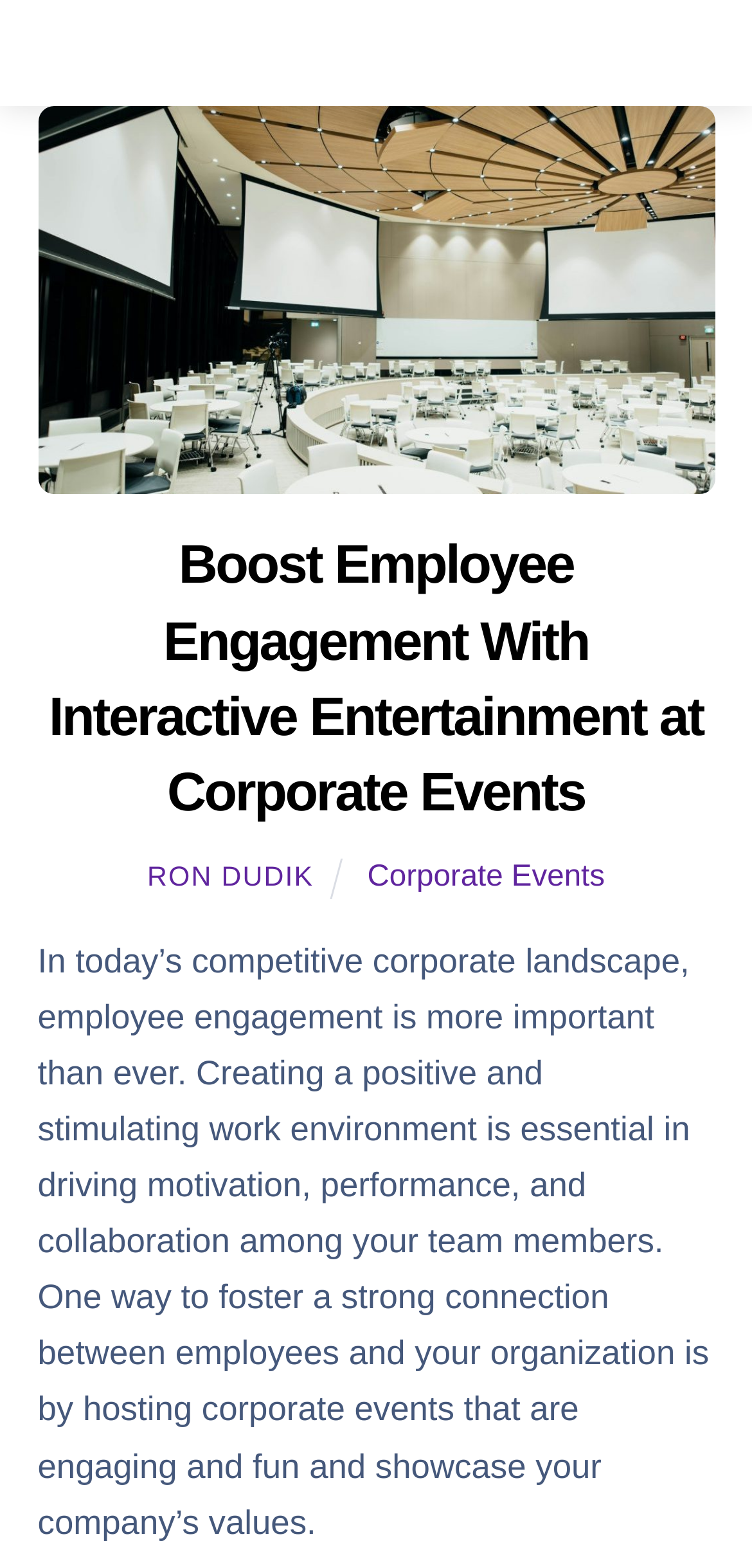Kindly respond to the following question with a single word or a brief phrase: 
How many links are on the webpage?

7